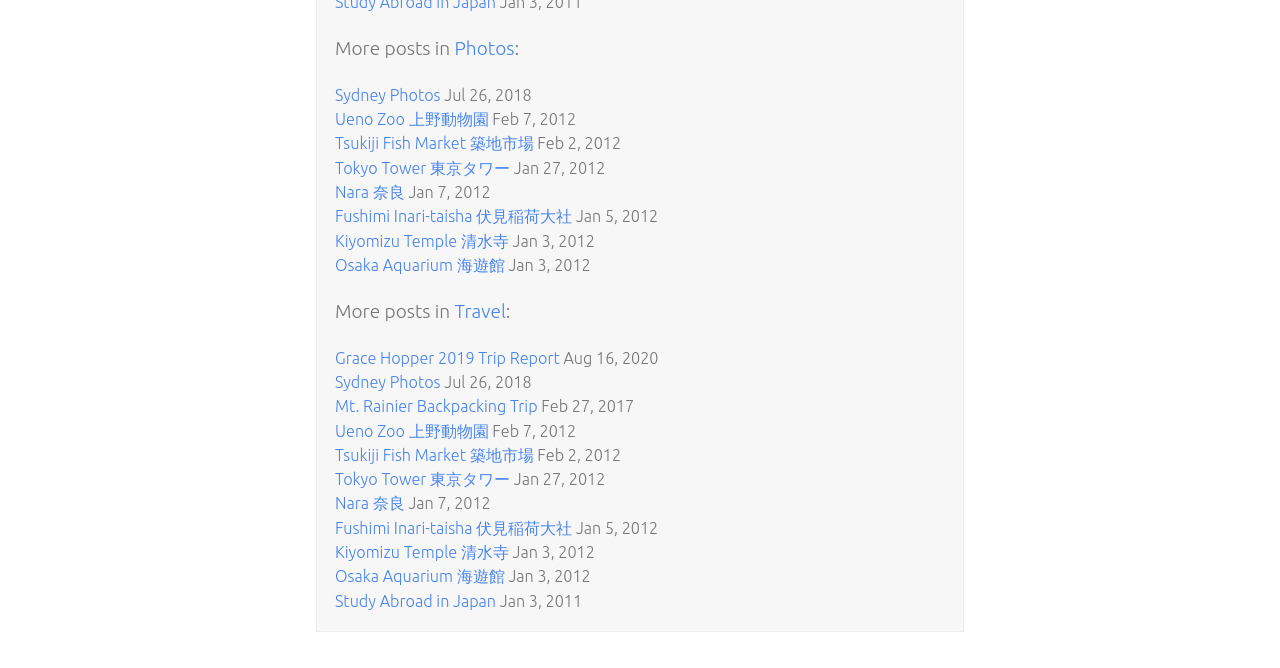Provide the bounding box coordinates of the HTML element described by the text: "Nara 奈良".

[0.262, 0.274, 0.316, 0.301]